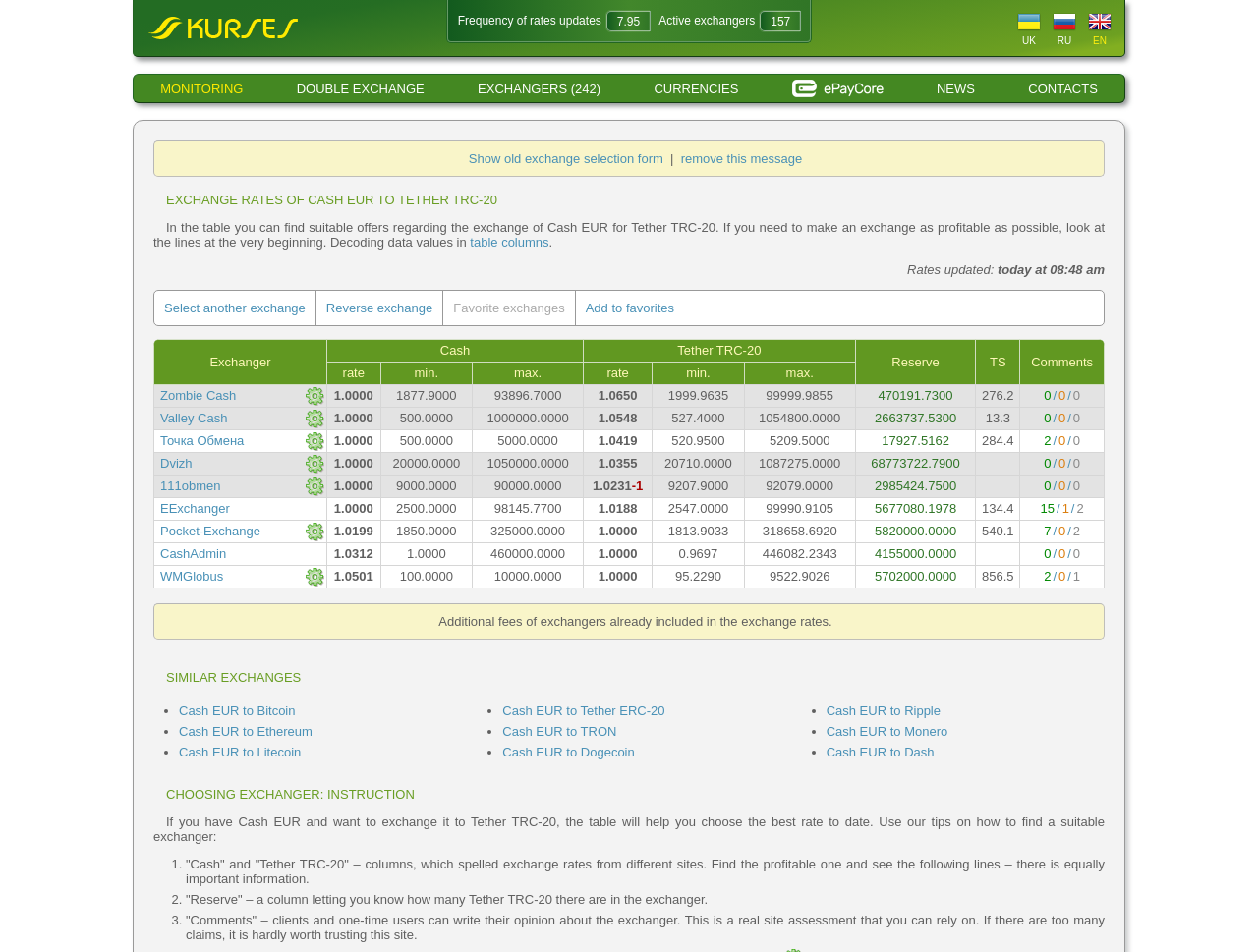Please determine the bounding box of the UI element that matches this description: Valley Cash. The coordinates should be given as (top-left x, top-left y, bottom-right x, bottom-right y), with all values between 0 and 1.

[0.127, 0.431, 0.181, 0.447]